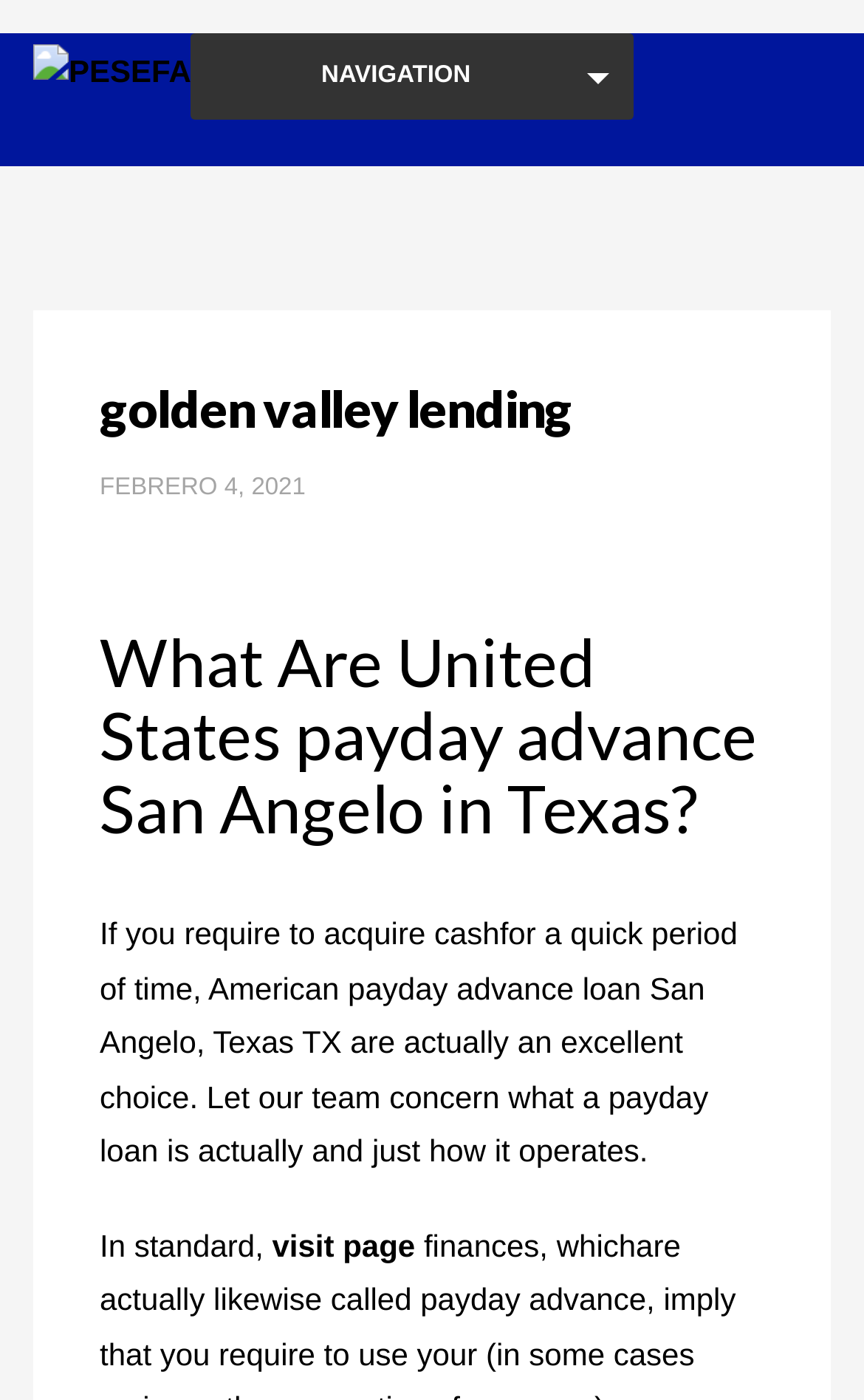What is the topic of the webpage?
Based on the visual details in the image, please answer the question thoroughly.

Based on the webpage content, specifically the heading 'What Are United States payday advance San Angelo in Texas?' and the text 'If you require to acquire cash for a quick period of time, American payday advance loan San Angelo, Texas TX are actually an excellent choice.', it can be inferred that the topic of the webpage is payday loans.